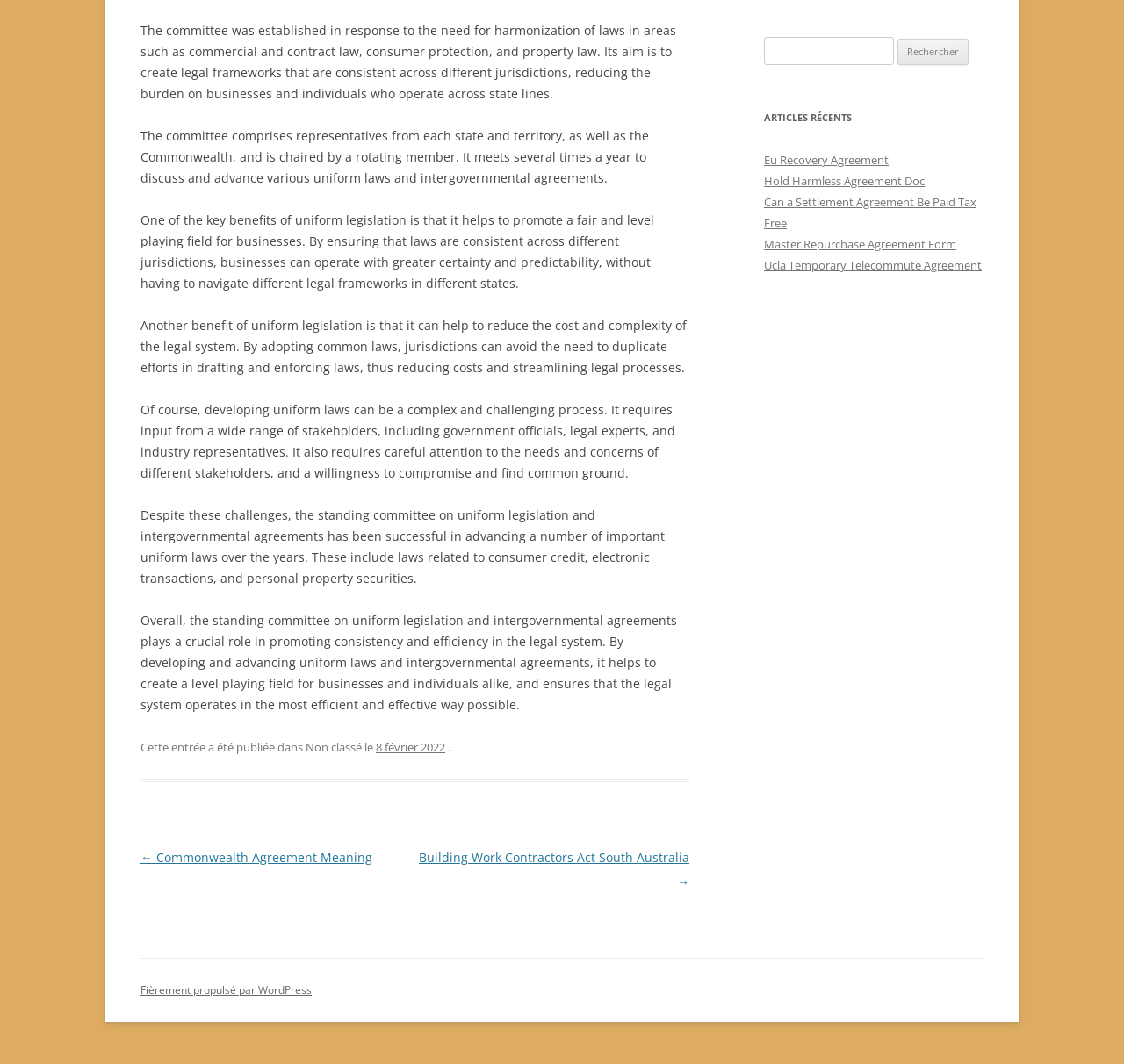From the webpage screenshot, identify the region described by 8 février 2022. Provide the bounding box coordinates as (top-left x, top-left y, bottom-right x, bottom-right y), with each value being a floating point number between 0 and 1.

[0.334, 0.695, 0.396, 0.71]